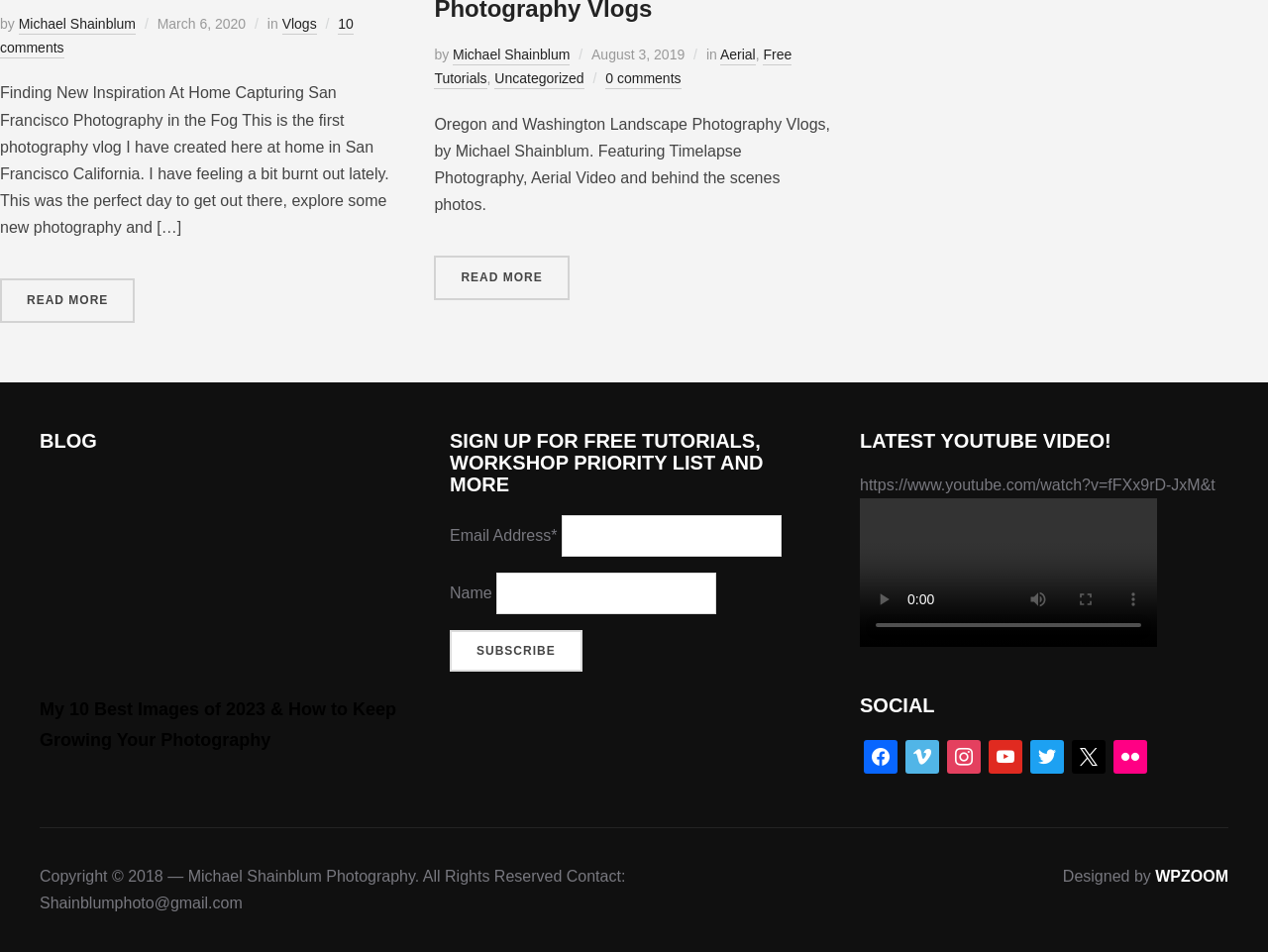From the webpage screenshot, identify the region described by 0 comments. Provide the bounding box coordinates as (top-left x, top-left y, bottom-right x, bottom-right y), with each value being a floating point number between 0 and 1.

[0.478, 0.074, 0.537, 0.093]